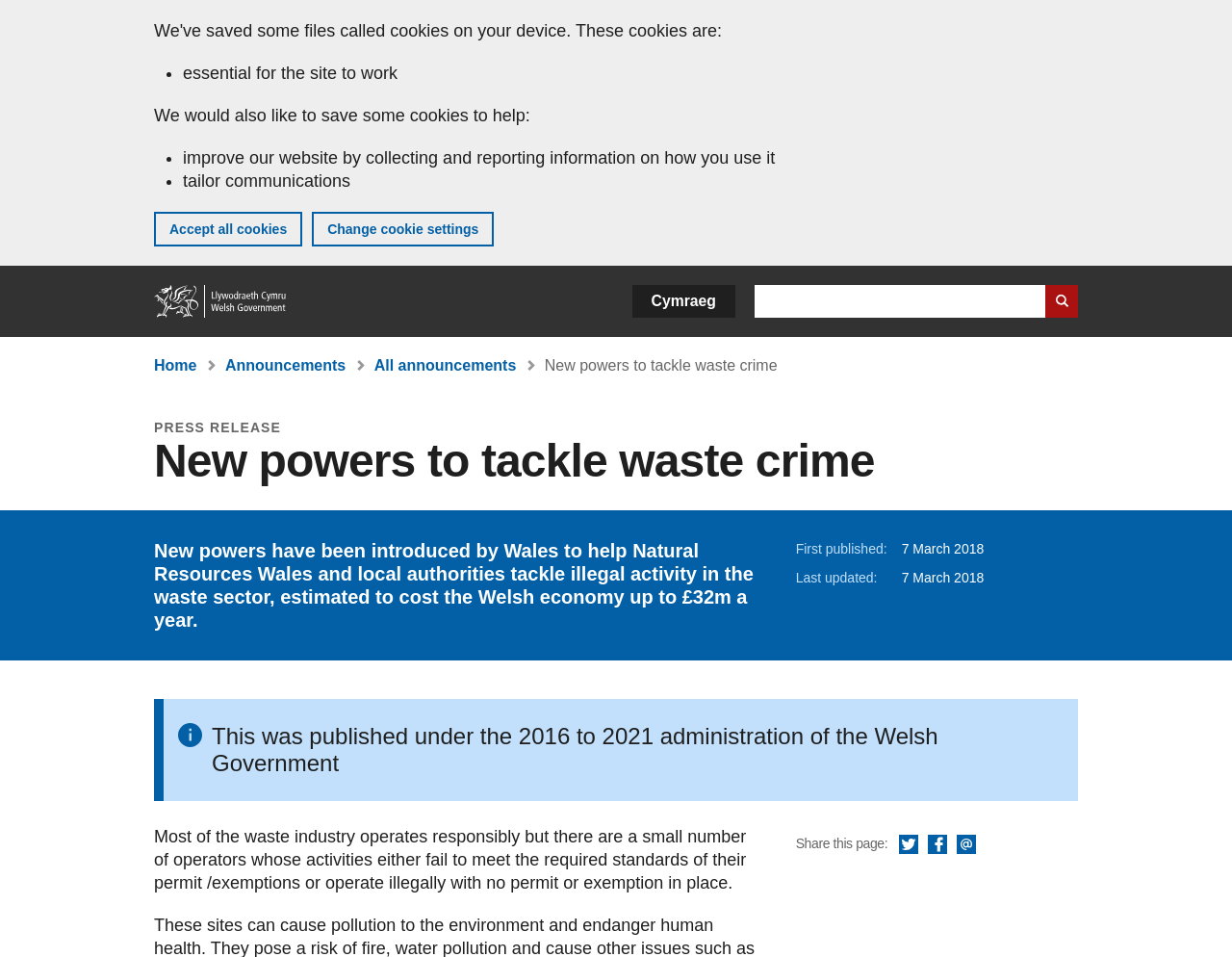Specify the bounding box coordinates of the area to click in order to execute this command: 'Search GOV.WALES'. The coordinates should consist of four float numbers ranging from 0 to 1, and should be formatted as [left, top, right, bottom].

[0.612, 0.298, 0.875, 0.332]